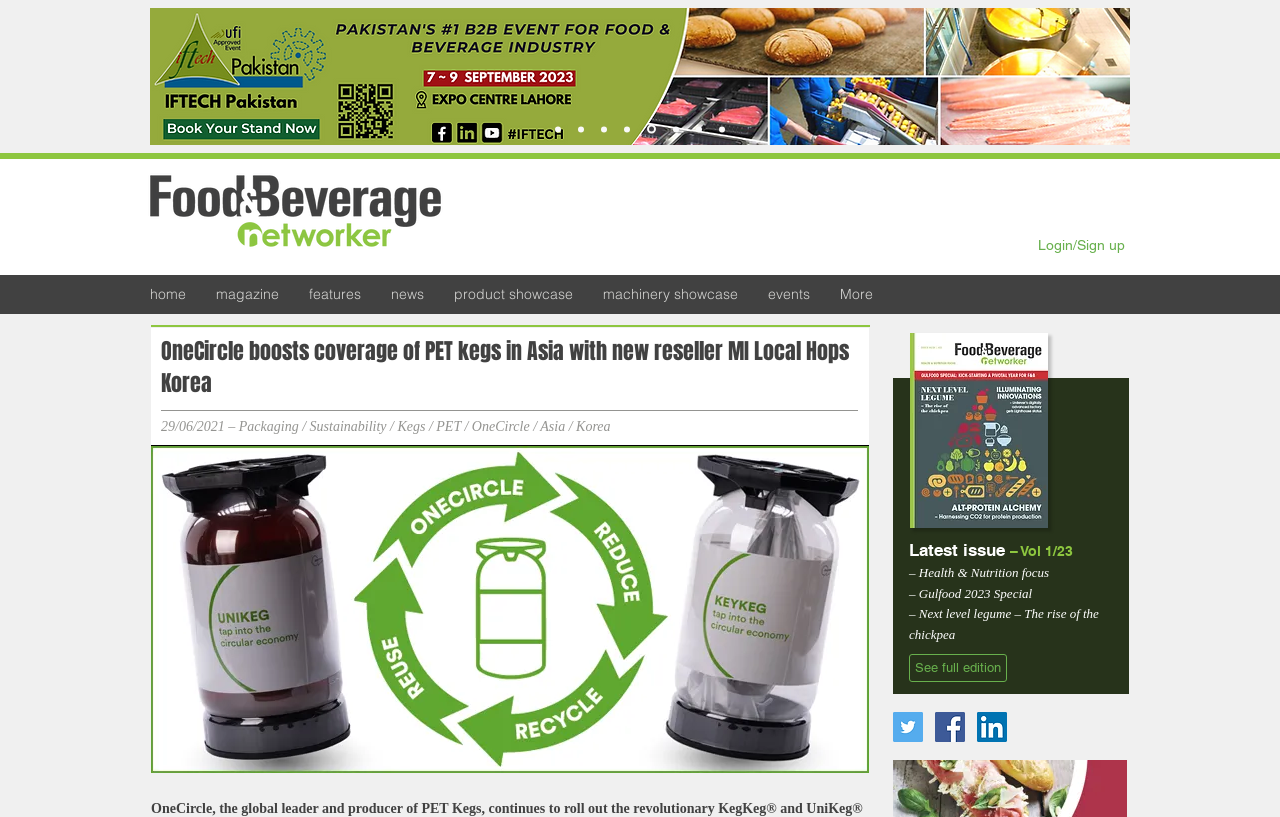Determine the bounding box coordinates of the section I need to click to execute the following instruction: "Navigate to the 'Home' page". Provide the coordinates as four float numbers between 0 and 1, i.e., [left, top, right, bottom].

[0.105, 0.341, 0.157, 0.379]